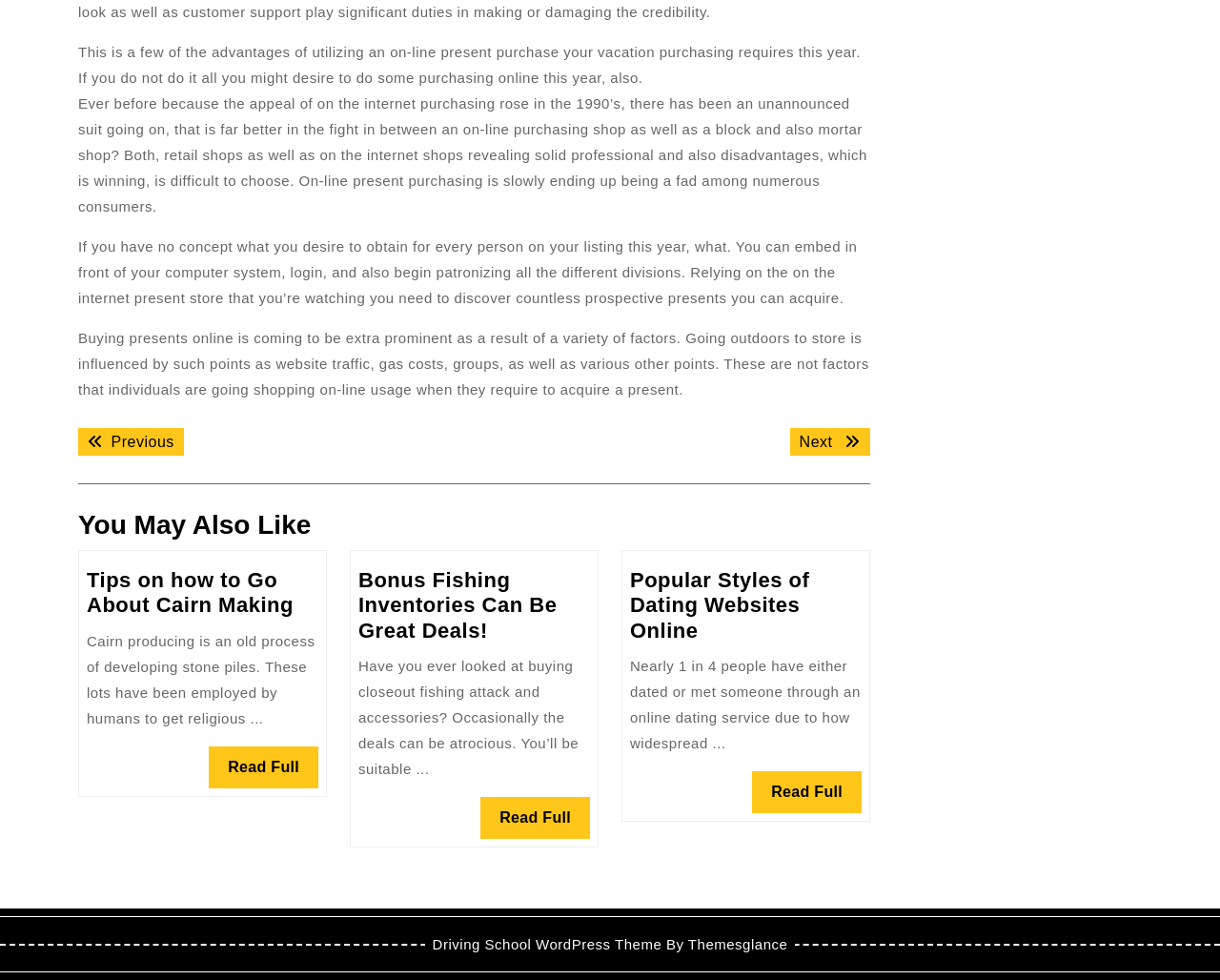Please provide the bounding box coordinates for the element that needs to be clicked to perform the instruction: "Click on 'Driving School WordPress Theme'". The coordinates must consist of four float numbers between 0 and 1, formatted as [left, top, right, bottom].

[0.354, 0.956, 0.542, 0.972]